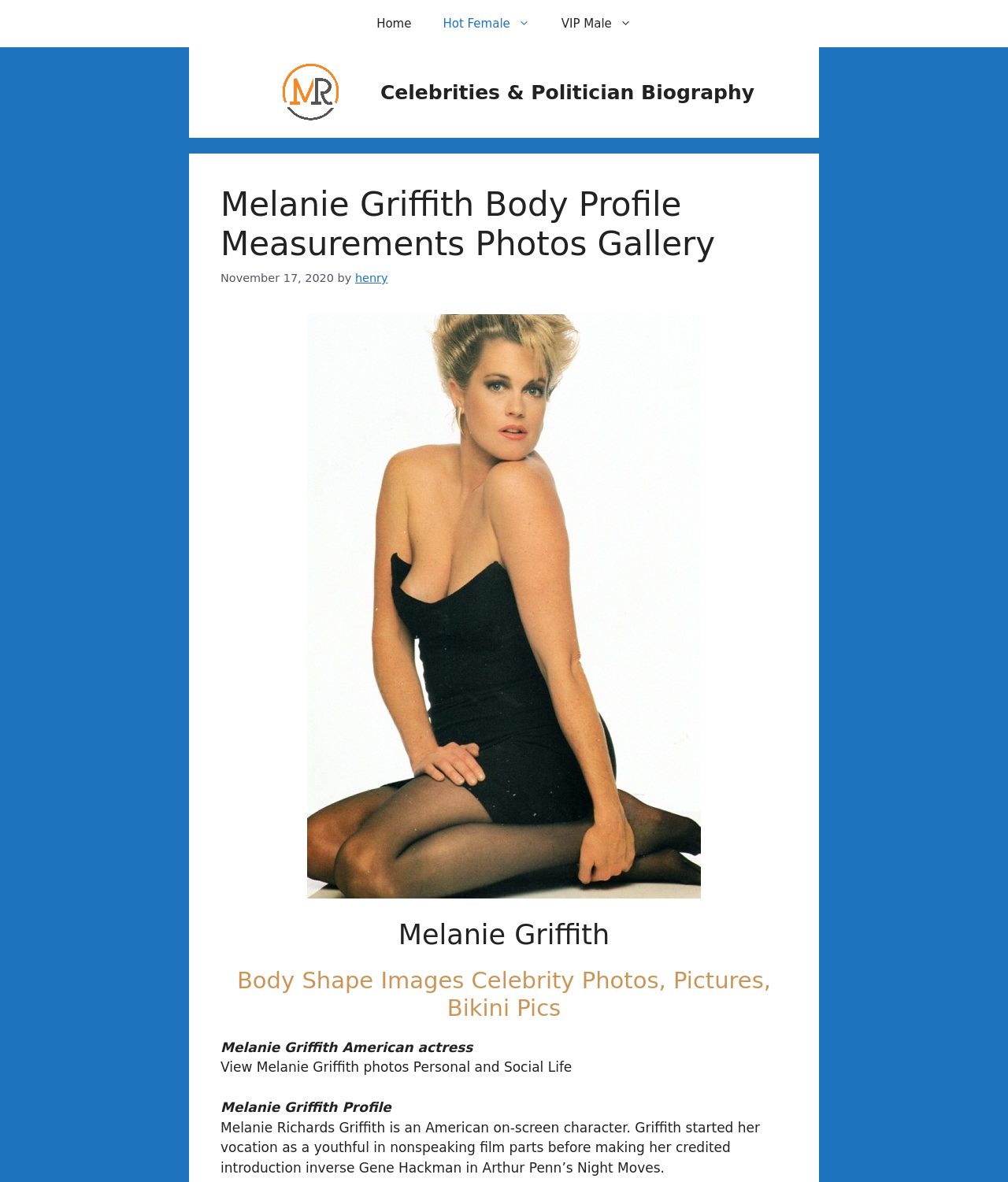Illustrate the webpage's structure and main components comprehensively.

The webpage is about Melanie Griffith, an American actress. At the top, there is a navigation bar with three links: "Home", "Hot Female", and "VIP Male". Below the navigation bar, there is a banner with a link to "Celebrities & Politician Biography" accompanied by an image. 

The main content of the webpage is divided into two sections. The first section has a heading "Melanie Griffith Body Profile Measurements Photos Gallery" and displays a photo of Melanie Griffith. Below the heading, there is a timestamp "November 17, 2020" followed by the author's name "henry". 

The second section has a heading "Melanie Griffith" and a subheading "Body Shape Images Celebrity Photos, Pictures, Bikini Pics". This section provides a brief biography of Melanie Griffith, stating that she is an American actress who started her career as a young actress in non-speaking film parts. There are also links to view her photos, profile, and personal and social life.